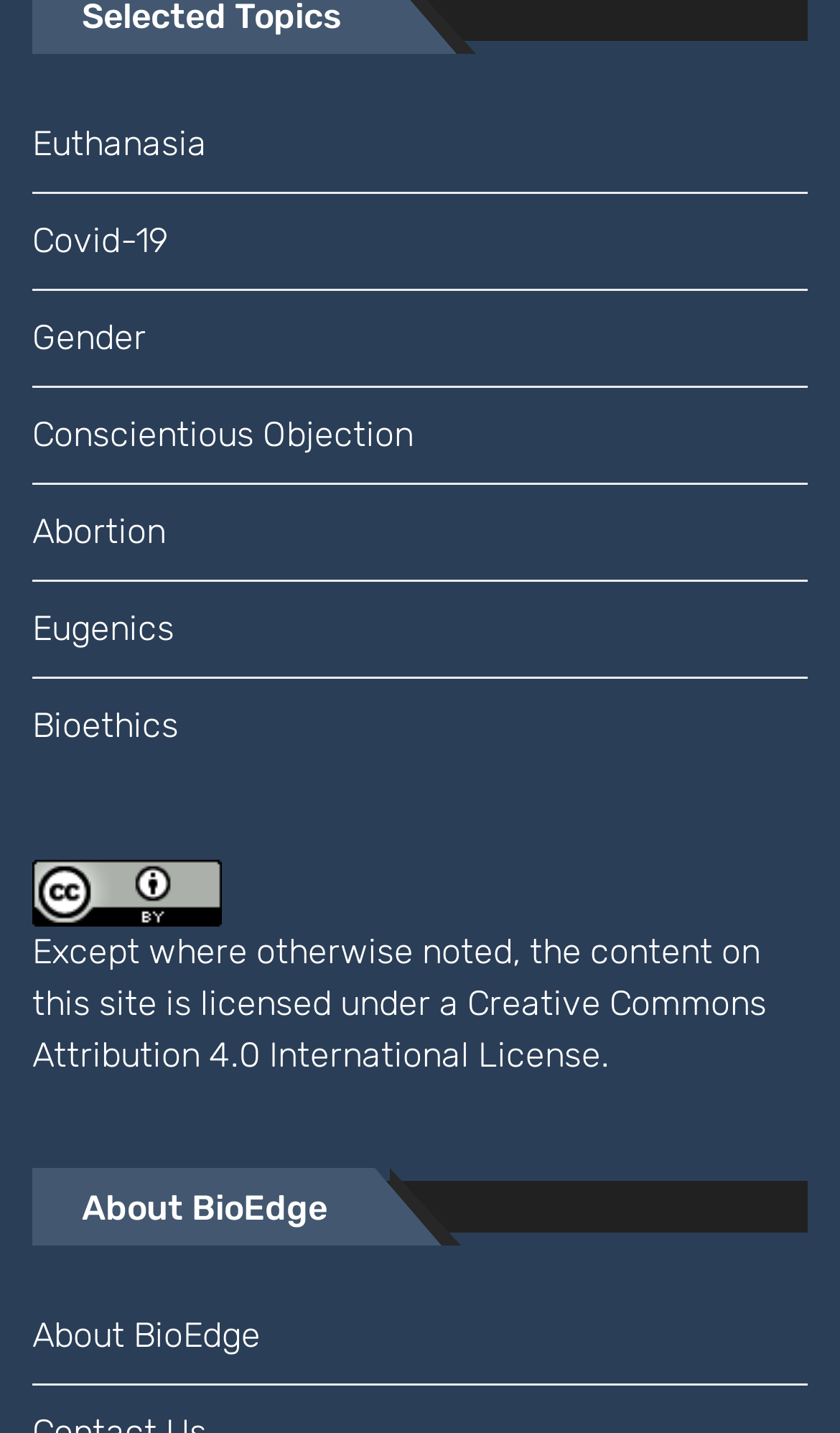What license is the content on this site under?
Please answer the question with as much detail and depth as you can.

I found a link at the bottom of the webpage that says 'Creative Commons Attribution 4.0 International', which indicates that the content on this site is licensed under this license.